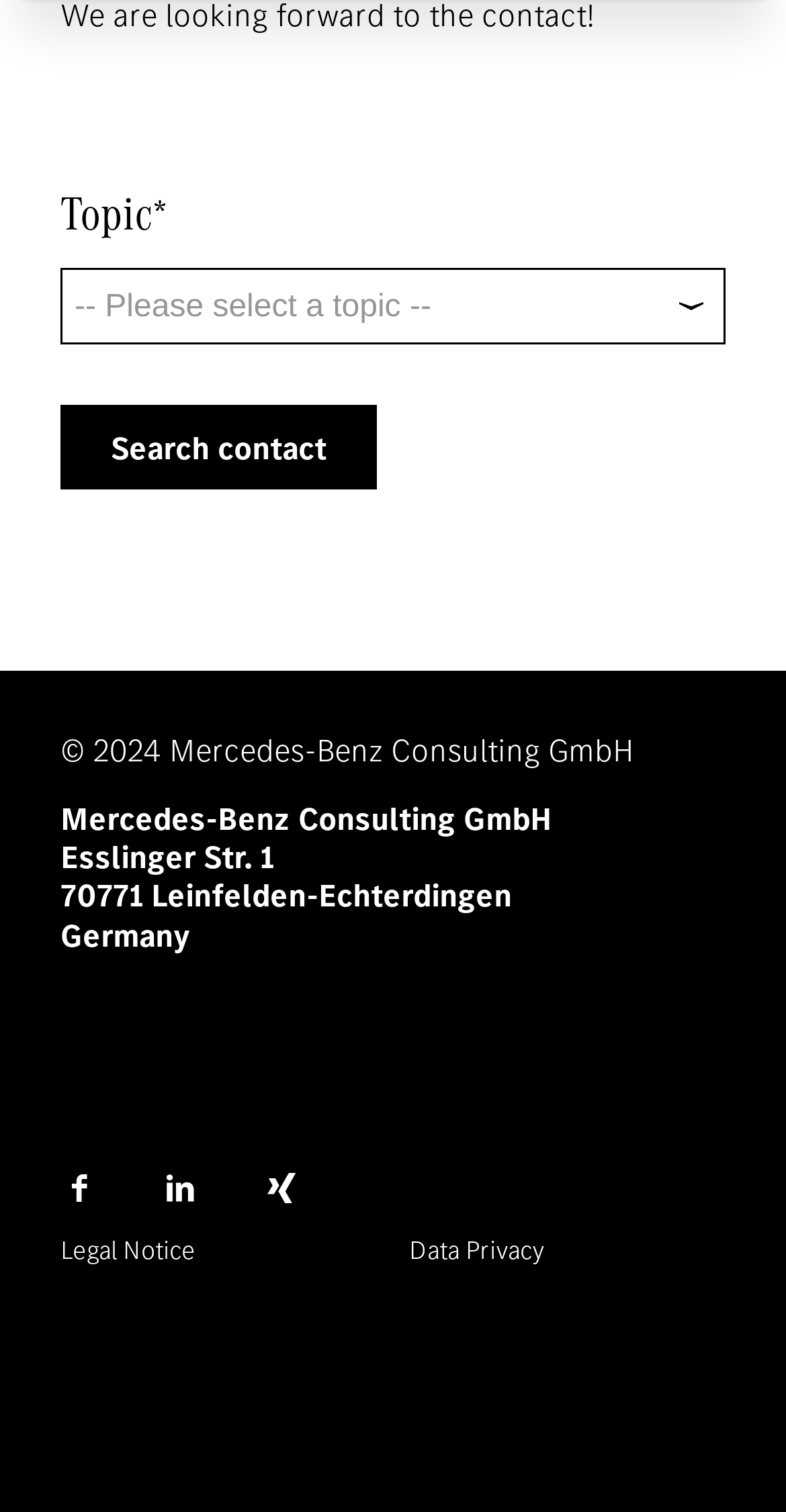Can you identify the bounding box coordinates of the clickable region needed to carry out this instruction: 'Go to the 'Provider' page'? The coordinates should be four float numbers within the range of 0 to 1, stated as [left, top, right, bottom].

[0.773, 0.164, 0.934, 0.195]